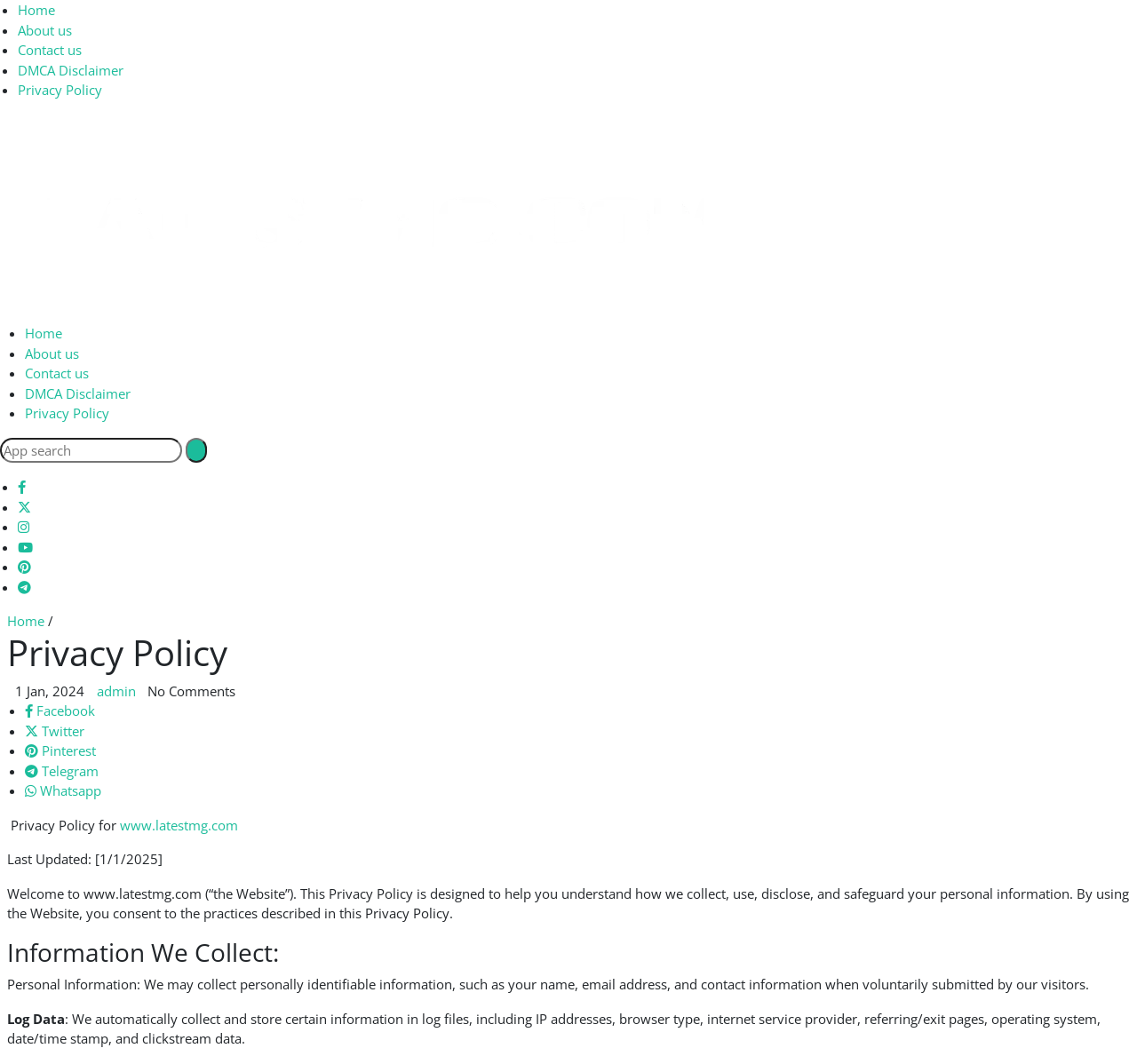Can you specify the bounding box coordinates of the area that needs to be clicked to fulfill the following instruction: "Click on Home"?

[0.016, 0.001, 0.048, 0.018]